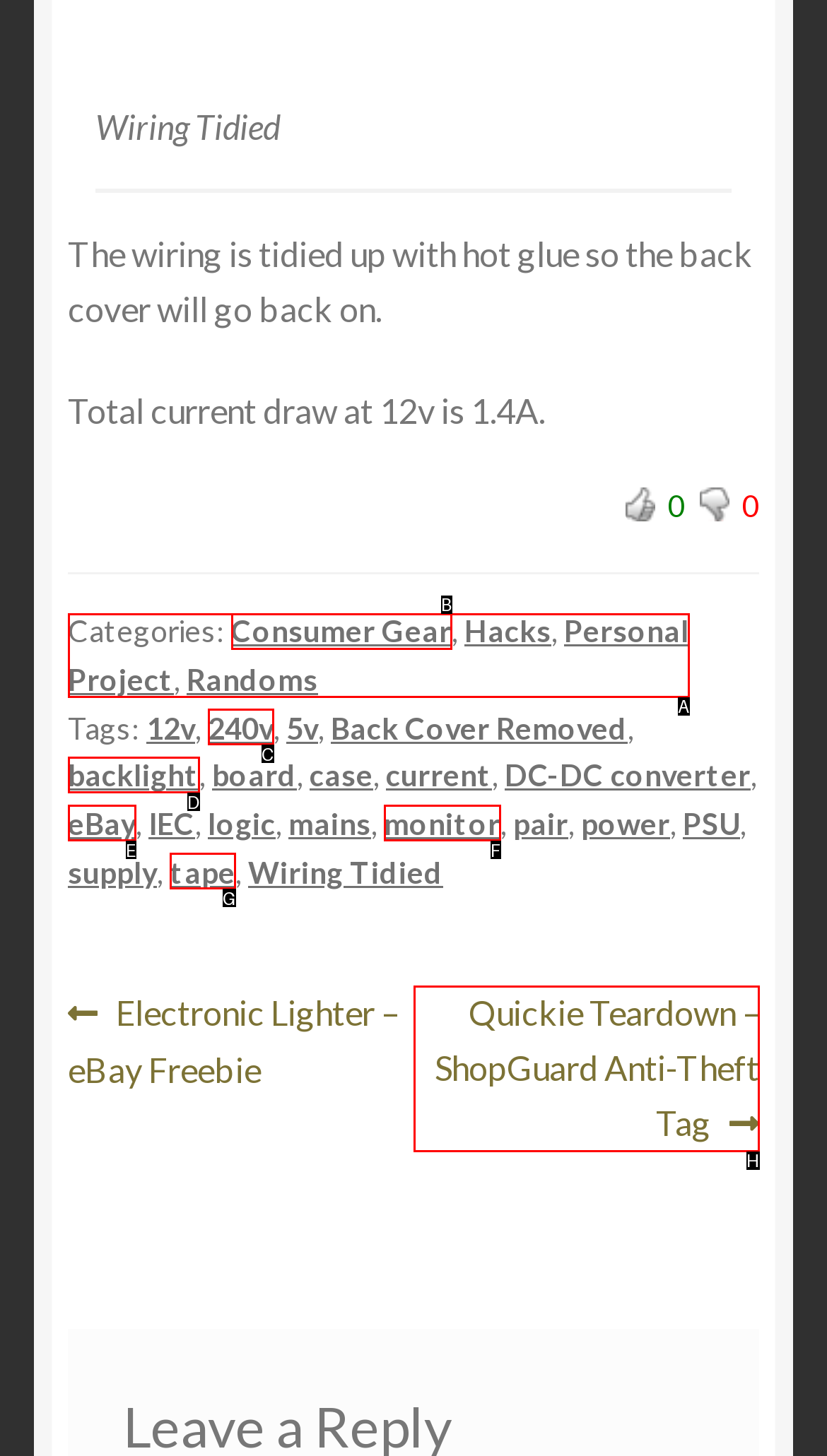Identify the letter of the correct UI element to fulfill the task: View the next post from the given options in the screenshot.

H